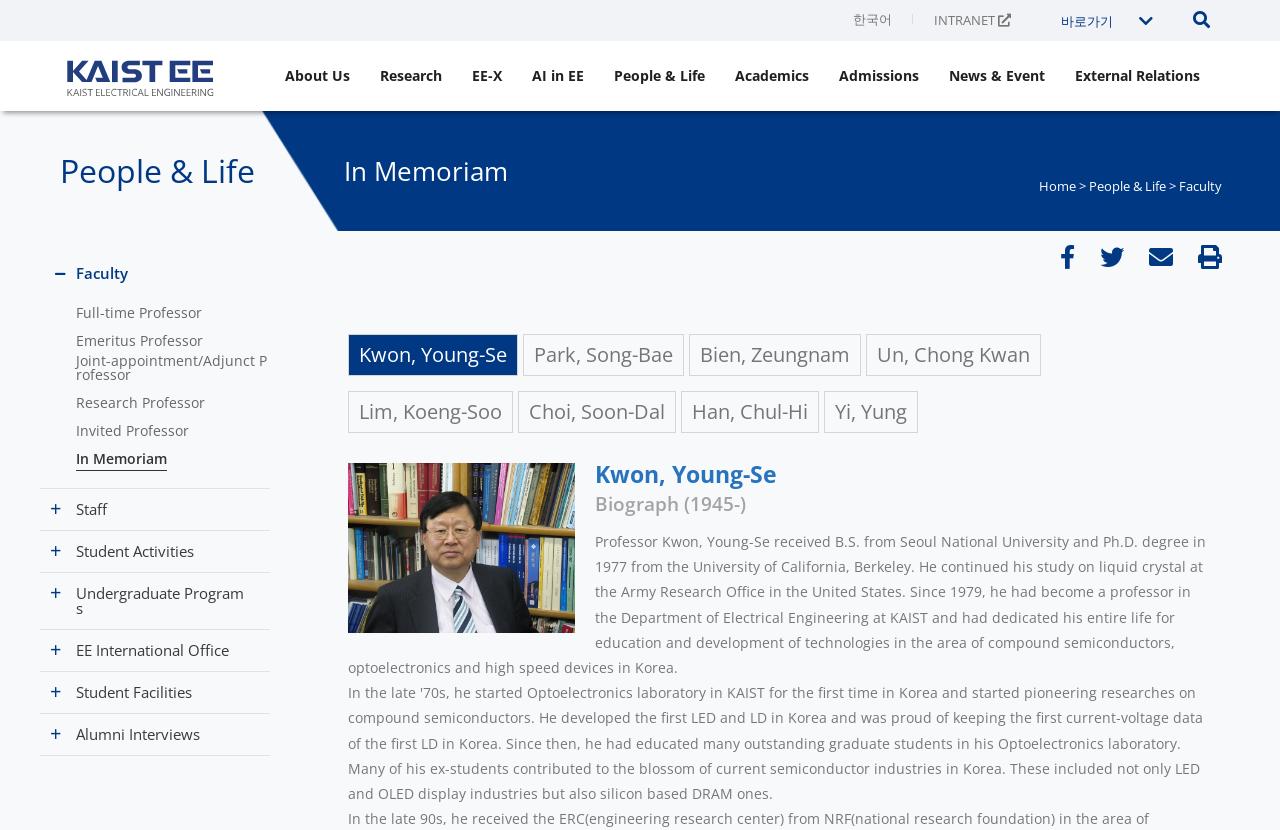Provide the bounding box coordinates of the UI element this sentence describes: "Undergraduate Programs".

[0.031, 0.69, 0.211, 0.758]